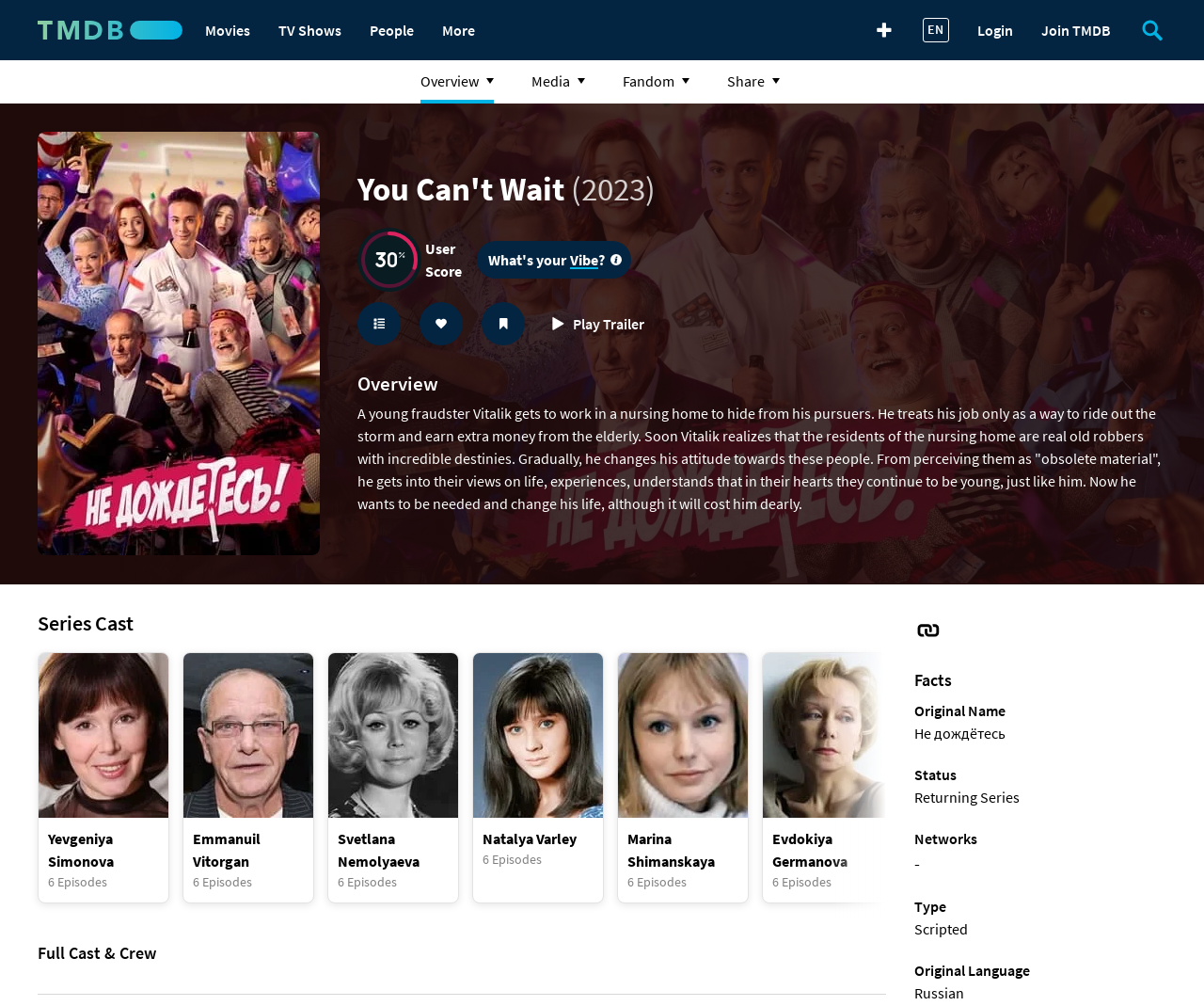Determine the bounding box coordinates for the region that must be clicked to execute the following instruction: "View the 'Overview' section".

[0.297, 0.373, 0.969, 0.392]